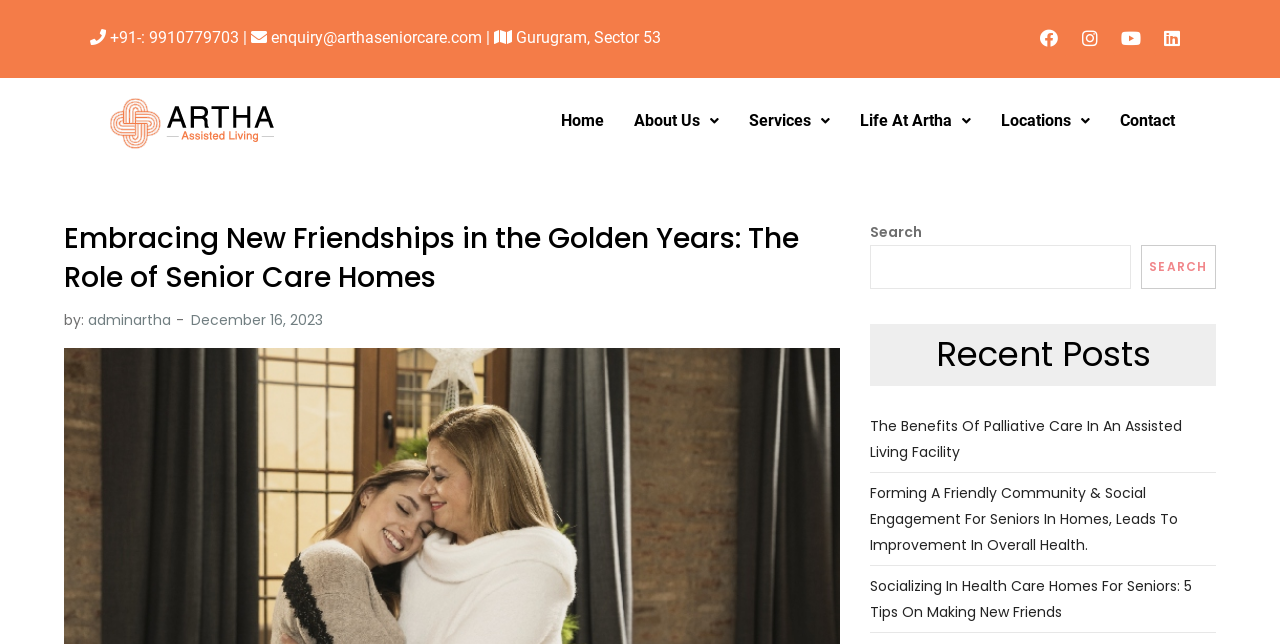Find the bounding box coordinates for the HTML element described in this sentence: "December 16, 2023January 6, 2024". Provide the coordinates as four float numbers between 0 and 1, in the format [left, top, right, bottom].

[0.149, 0.482, 0.252, 0.513]